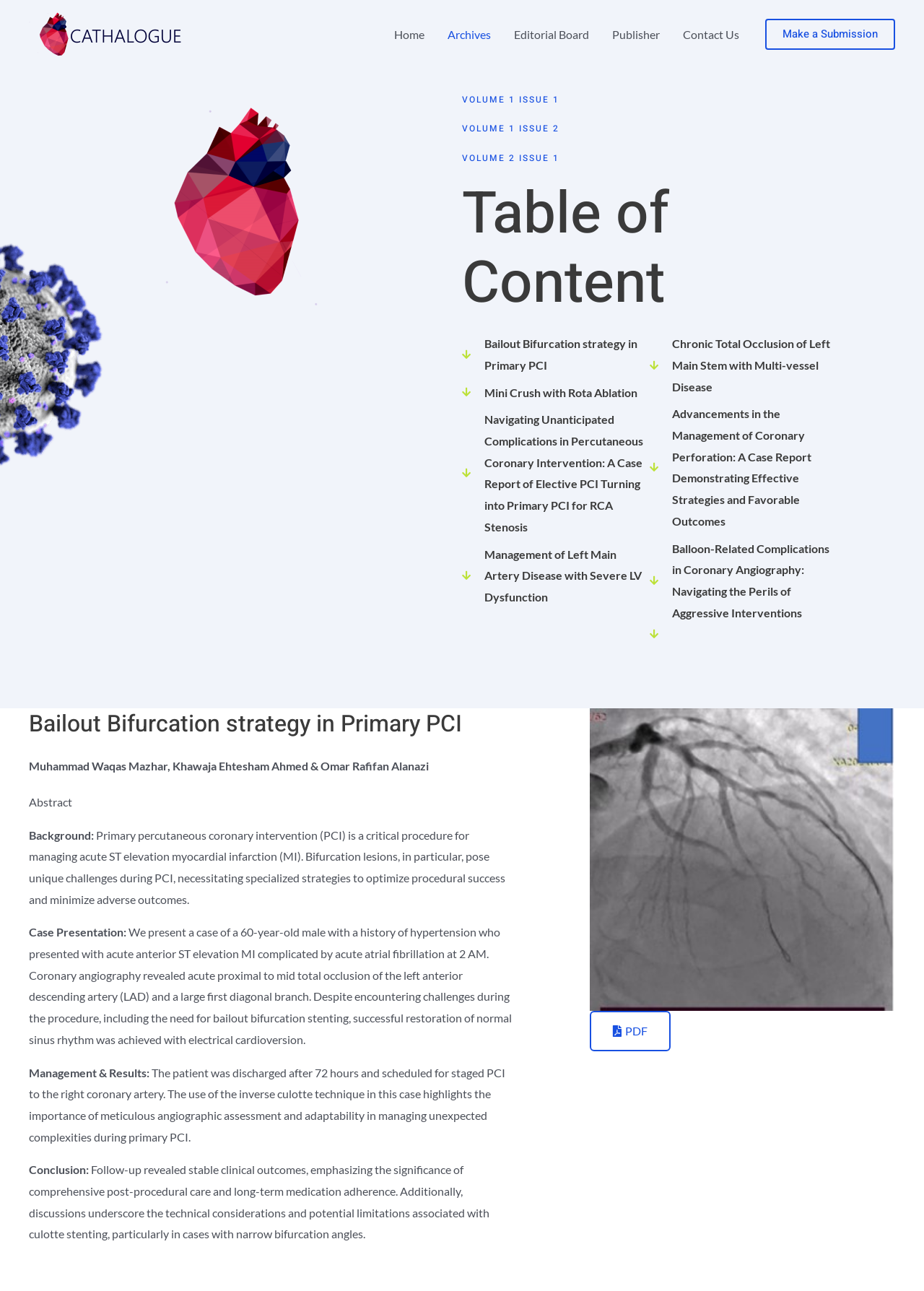Specify the bounding box coordinates of the region I need to click to perform the following instruction: "Read the article 'Bailout Bifurcation strategy in Primary PCI'". The coordinates must be four float numbers in the range of 0 to 1, i.e., [left, top, right, bottom].

[0.5, 0.258, 0.703, 0.291]